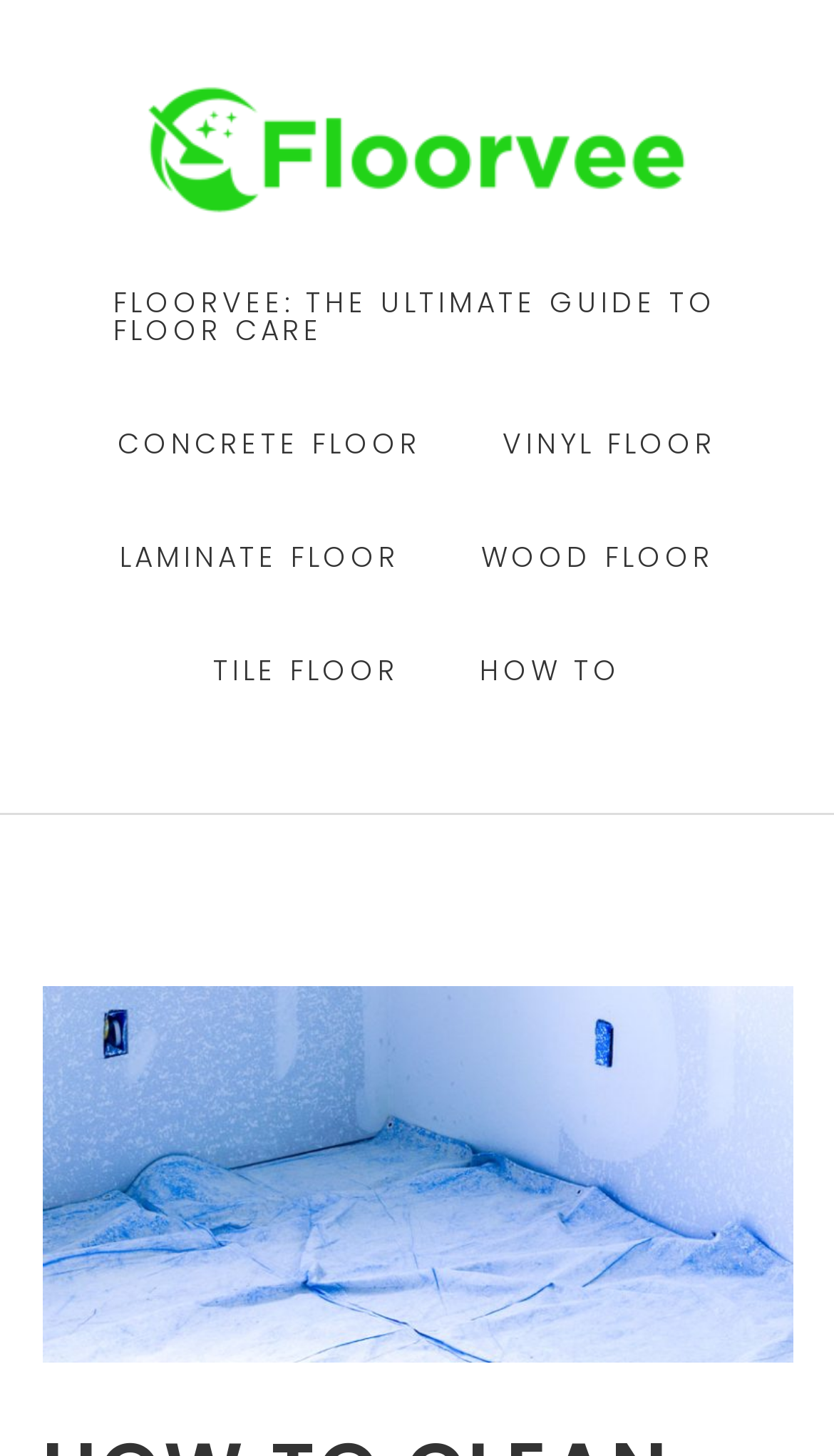Determine the bounding box coordinates of the section I need to click to execute the following instruction: "Click the Home link". Provide the coordinates as four float numbers between 0 and 1, i.e., [left, top, right, bottom].

None